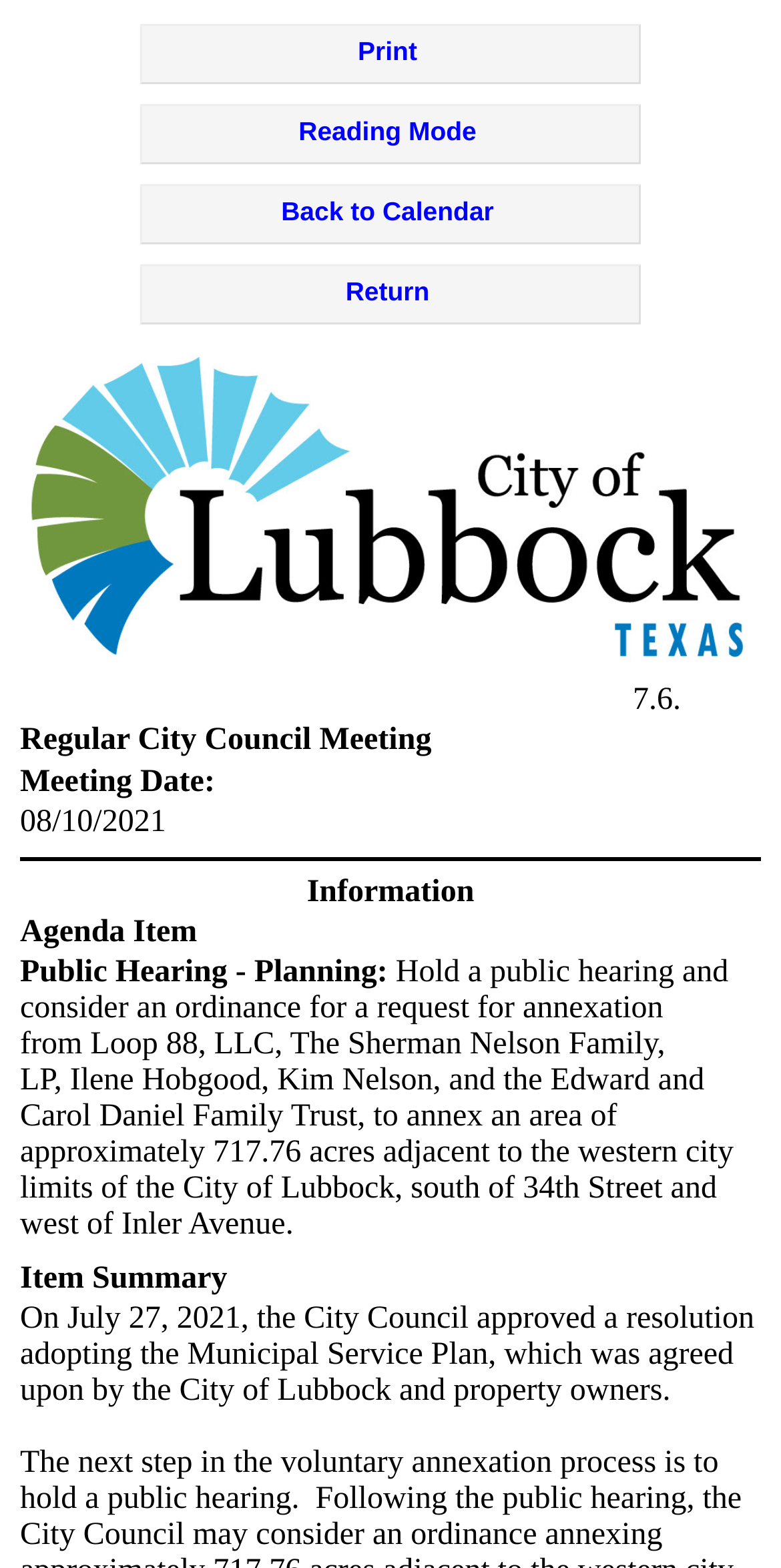Find the bounding box coordinates for the UI element whose description is: "Back to Calendar". The coordinates should be four float numbers between 0 and 1, in the format [left, top, right, bottom].

[0.179, 0.117, 0.821, 0.155]